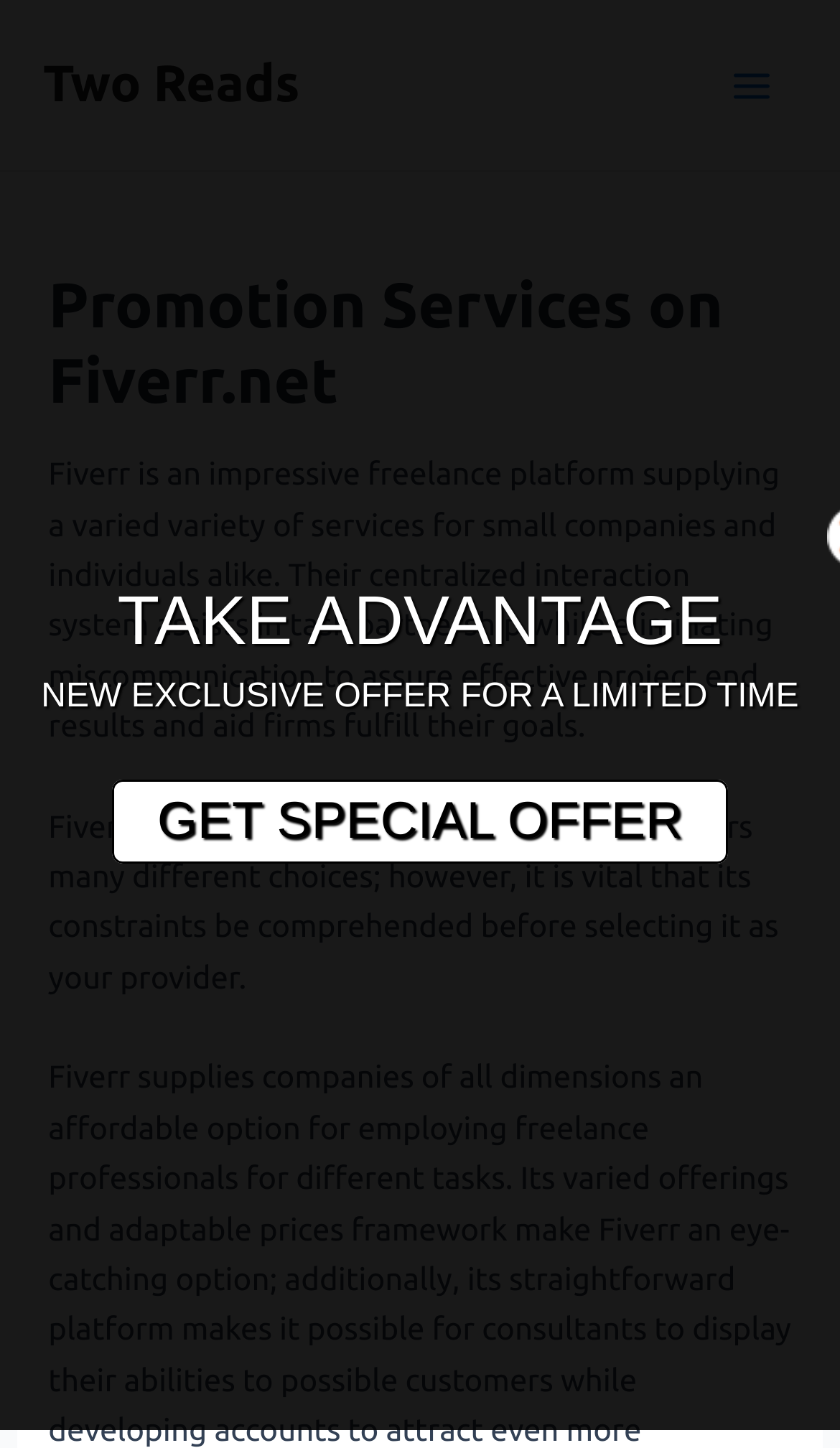What is the limitation of Fiverr's service?
Using the image, provide a concise answer in one word or a short phrase.

Constraints